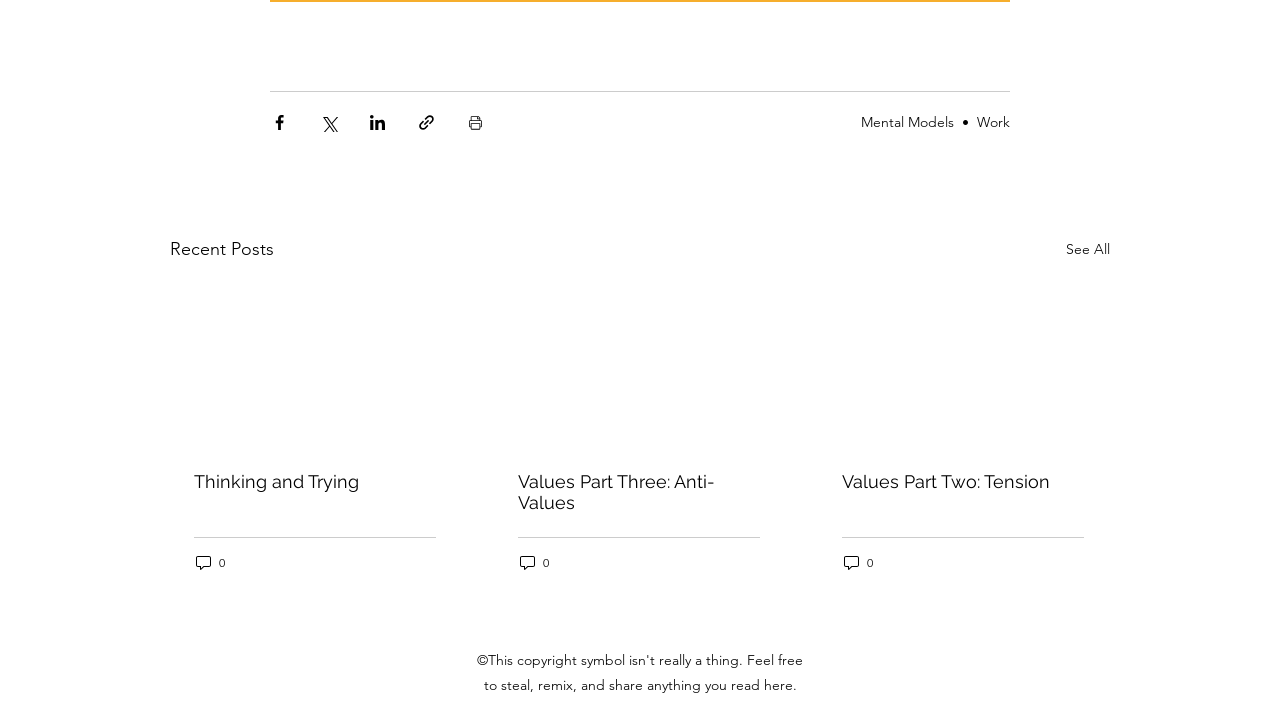Please find the bounding box coordinates in the format (top-left x, top-left y, bottom-right x, bottom-right y) for the given element description. Ensure the coordinates are floating point numbers between 0 and 1. Description: See All

[0.833, 0.331, 0.867, 0.372]